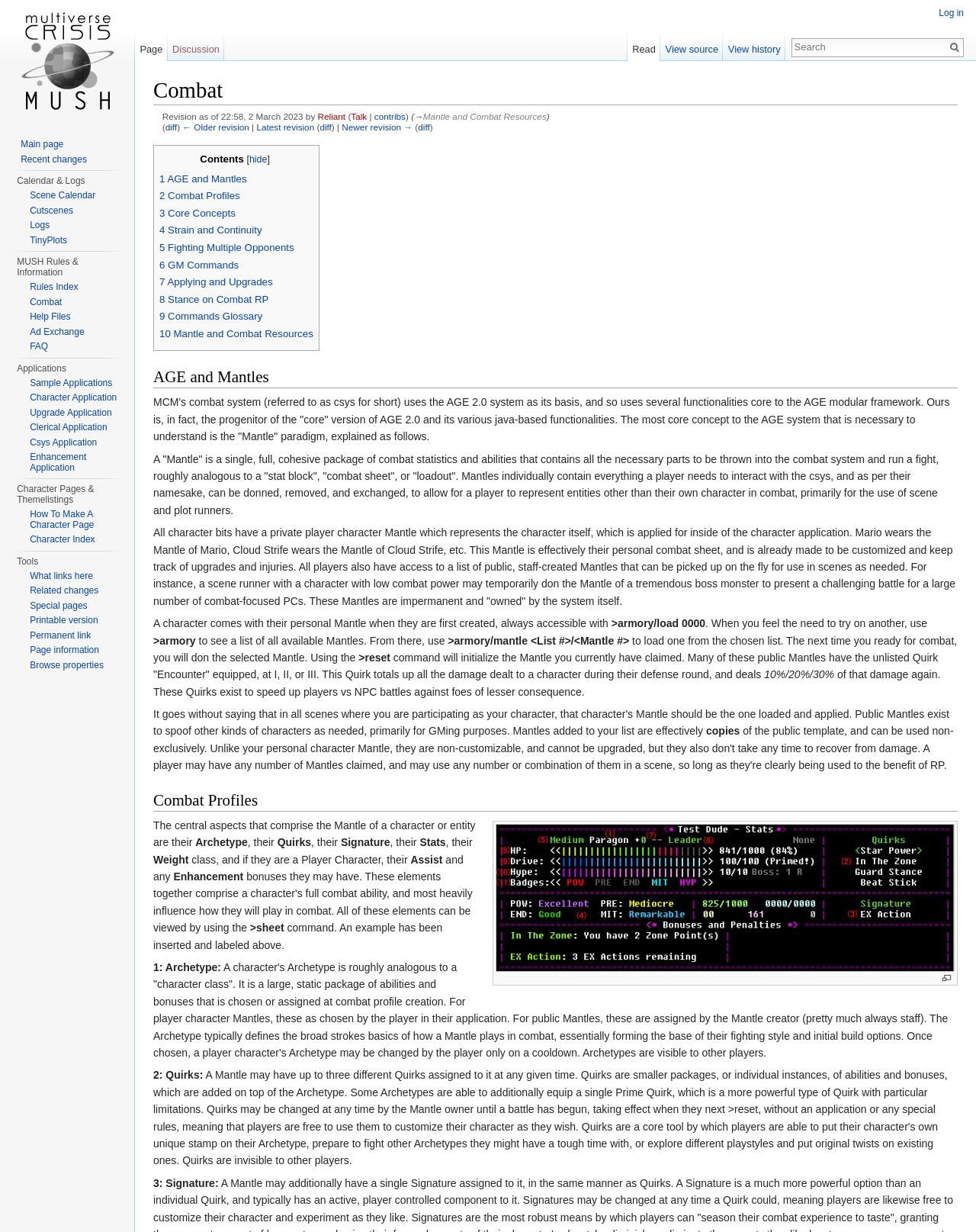Use the details in the image to answer the question thoroughly: 
What are the central aspects of a character's Mantle?

The central aspects that comprise the Mantle of a character or entity are their Archetype, Quirks, Signature, Stats, Weight, and Class, which are the core components that define their fighting style and abilities in combat.